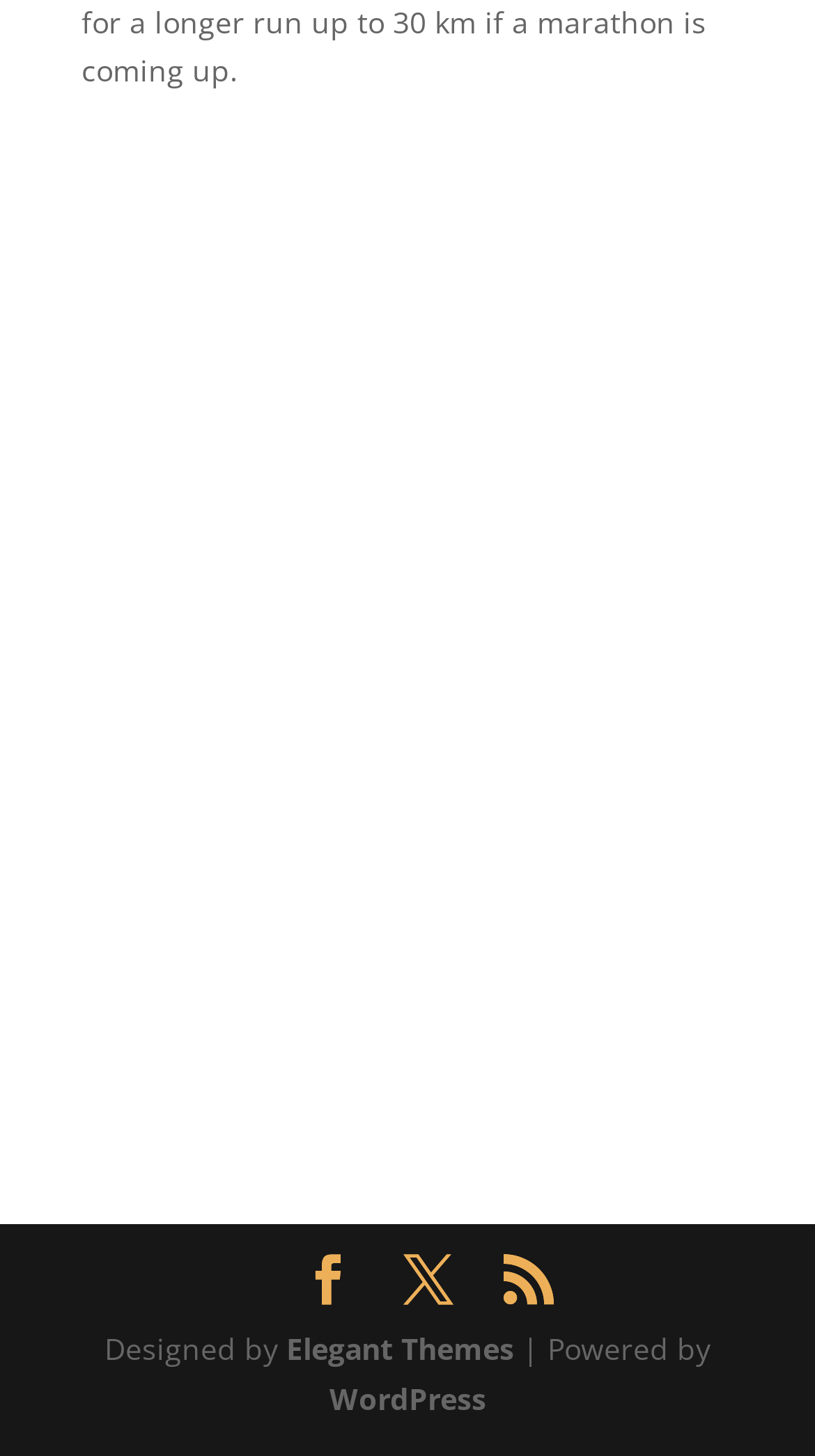What is the vertical position of the 'Designed by' text?
Based on the image content, provide your answer in one word or a short phrase.

Bottom